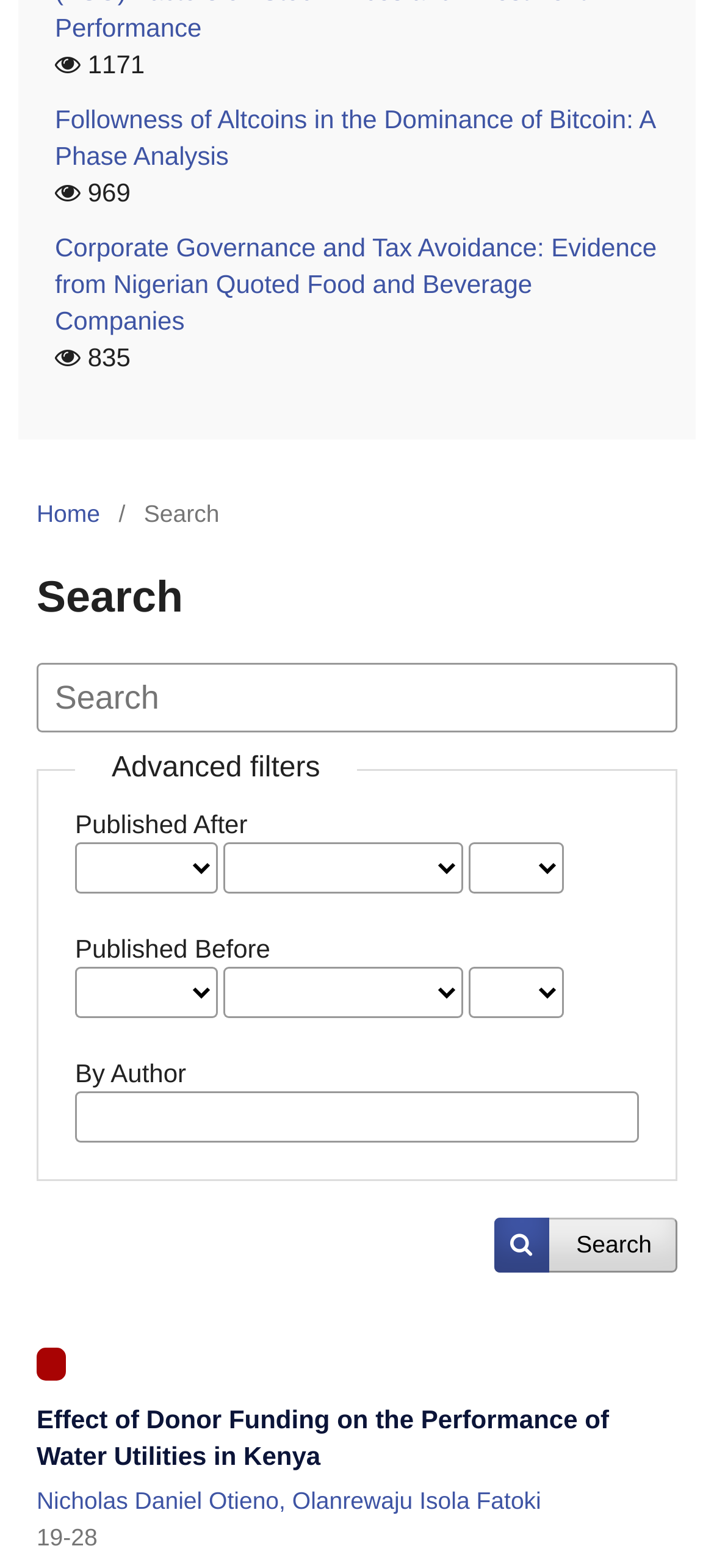Could you indicate the bounding box coordinates of the region to click in order to complete this instruction: "Click on the 'Search' button".

[0.692, 0.777, 0.949, 0.812]